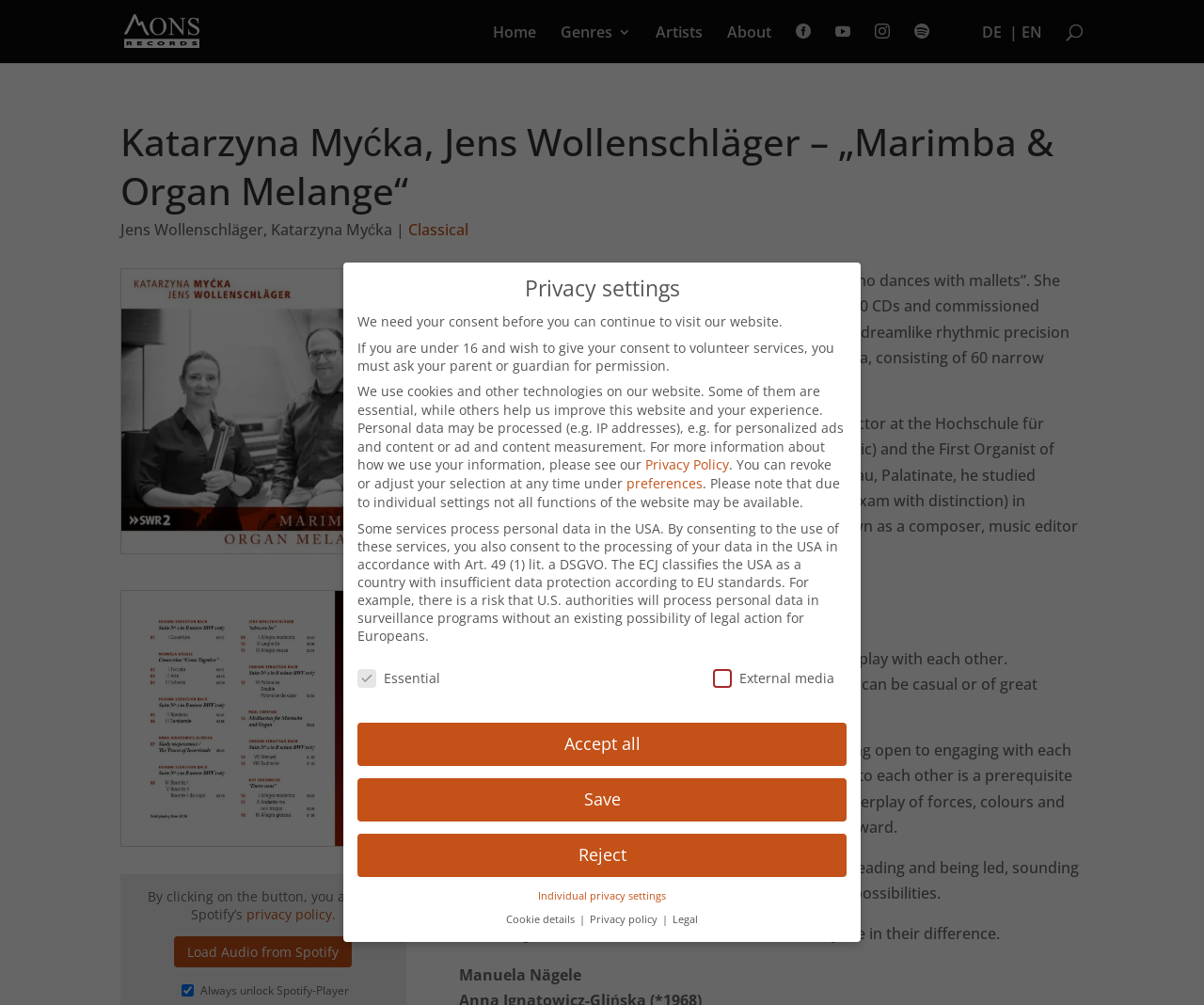Provide a short, one-word or phrase answer to the question below:
What is the name of the composer mentioned on the webpage?

Manuela Nägele